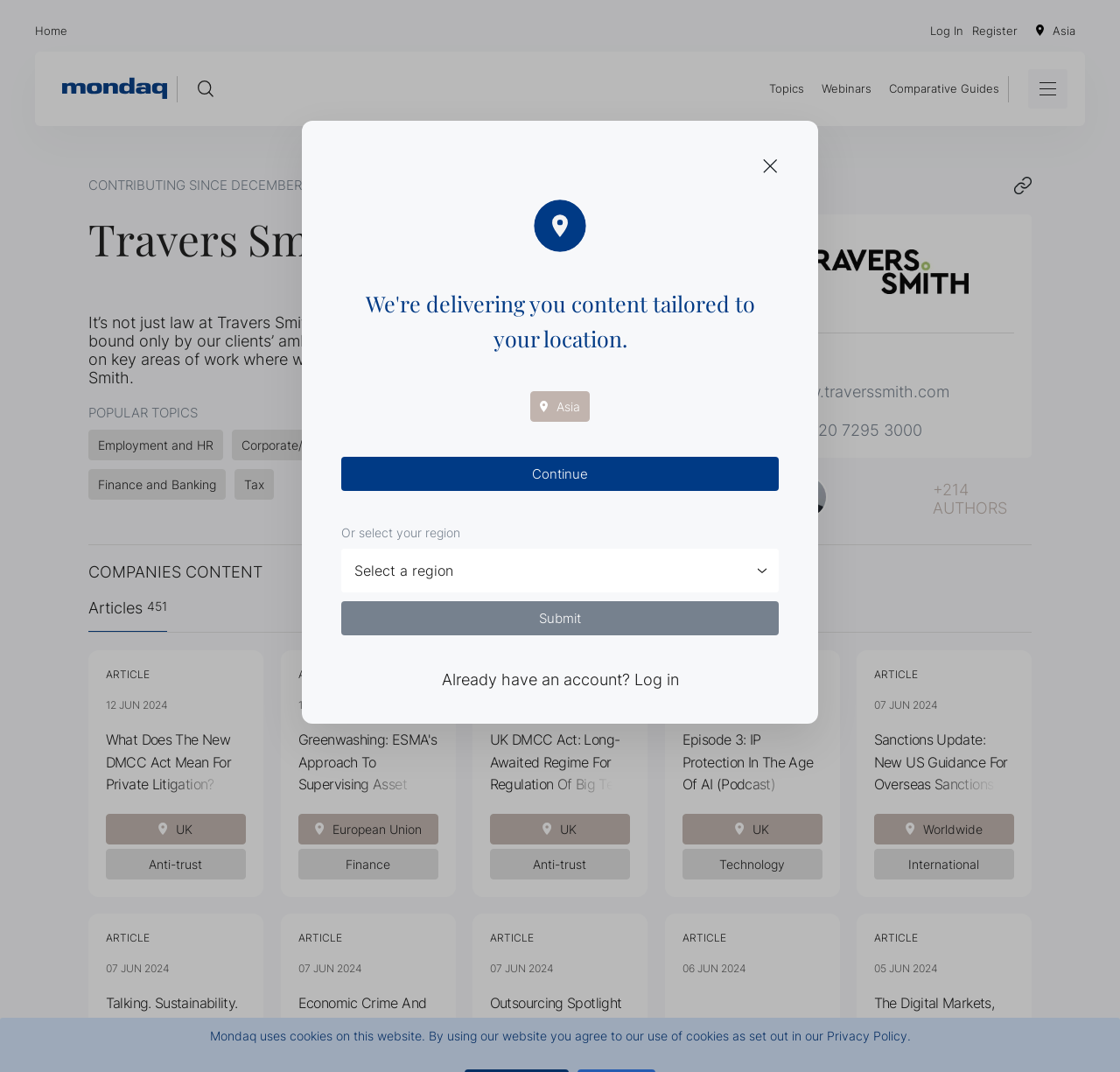Find and indicate the bounding box coordinates of the region you should select to follow the given instruction: "Click the Mondaq homepage link".

[0.055, 0.072, 0.15, 0.094]